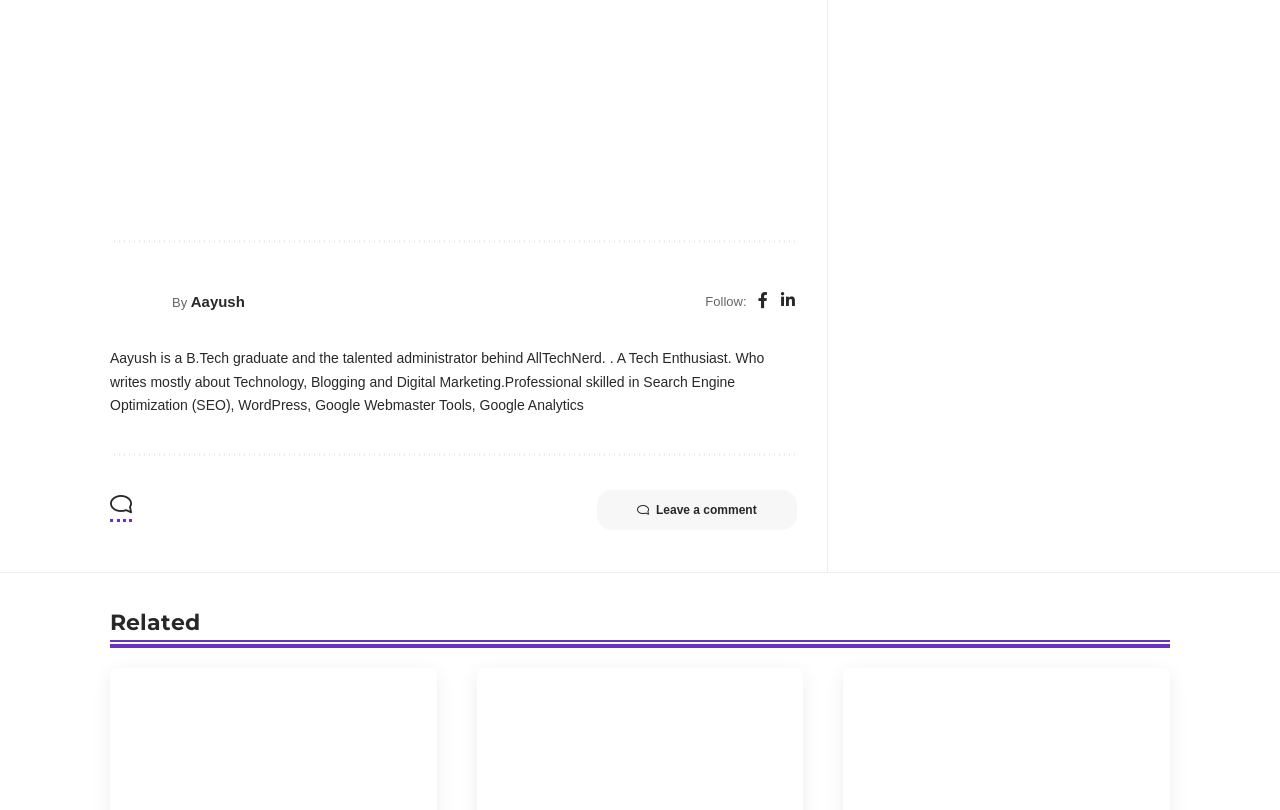What is the section title below the article?
Please answer the question as detailed as possible based on the image.

The heading element with bounding box coordinates [0.086, 0.755, 0.156, 0.782] has OCR text 'Related', indicating that this is the section title below the article.